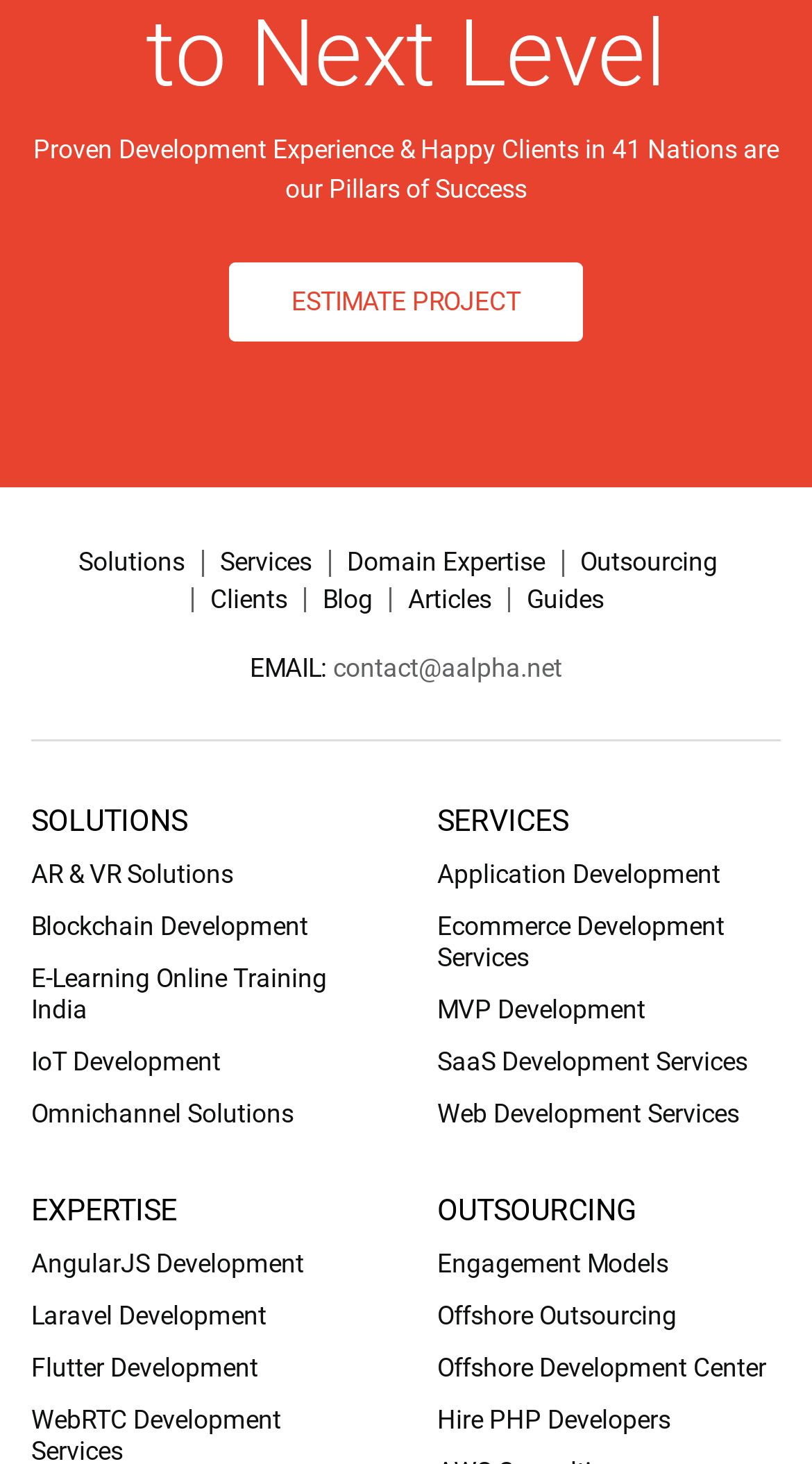Give a short answer using one word or phrase for the question:
What is the last link under 'SERVICES'?

Web Development Services